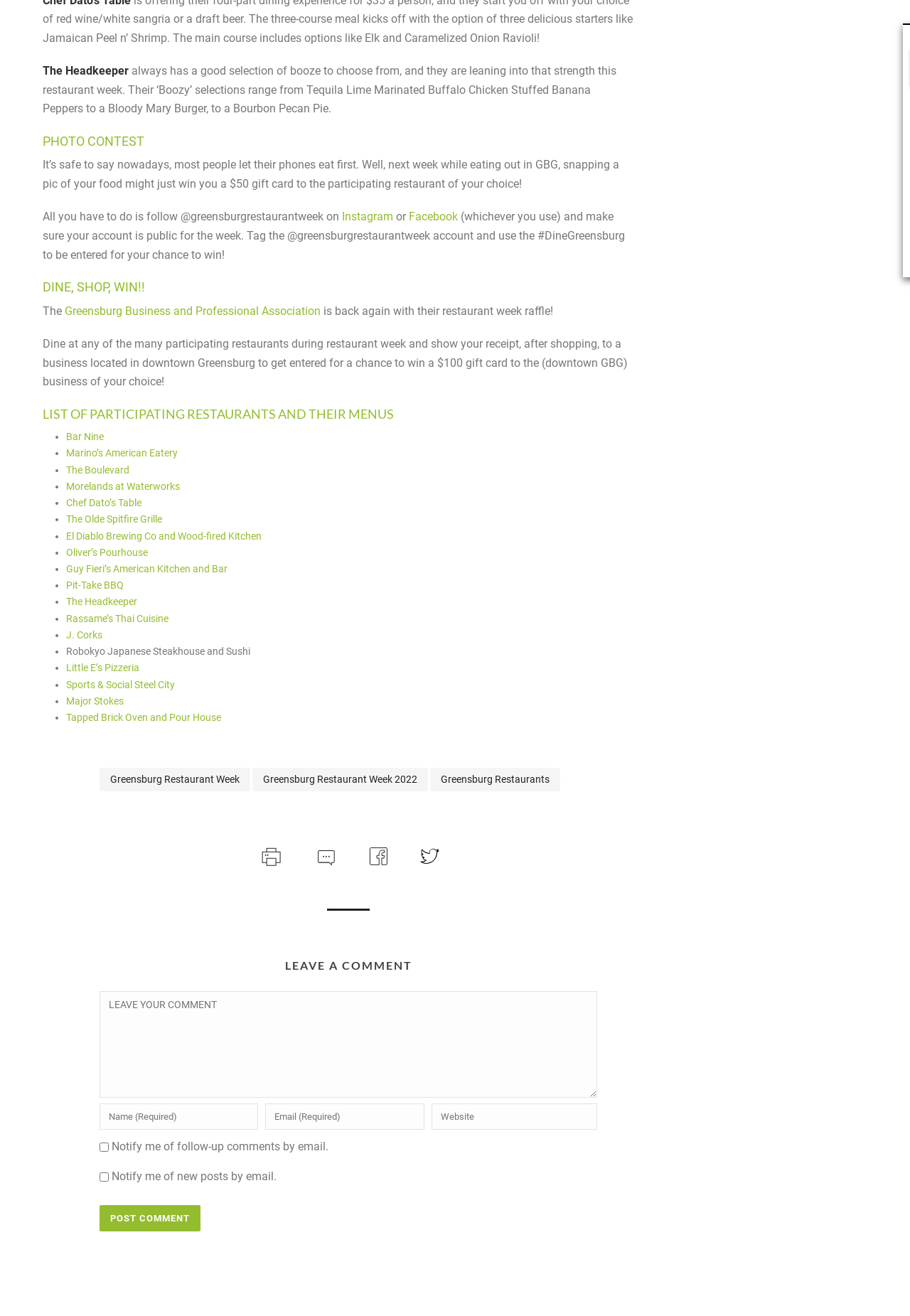Find the bounding box coordinates for the element described here: "alt="facebook icon"".

[0.404, 0.646, 0.429, 0.654]